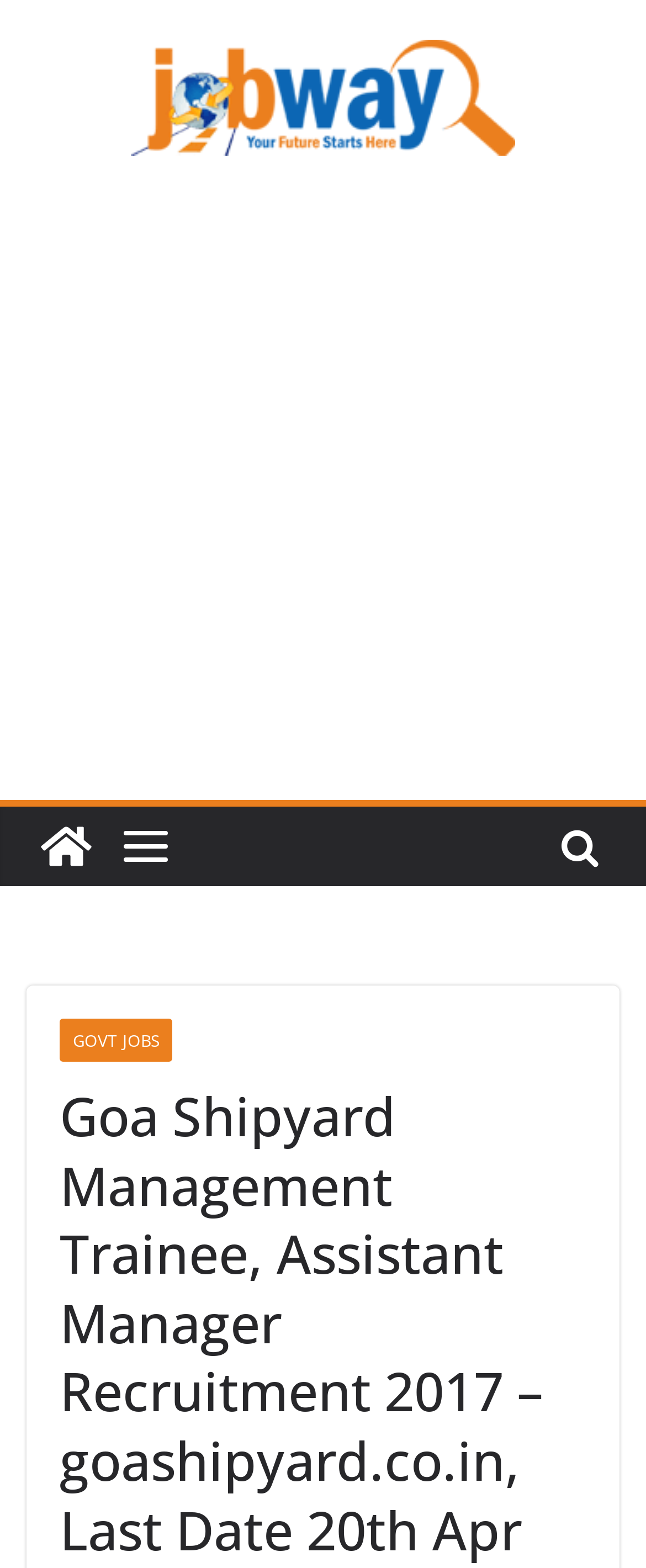Please answer the following question as detailed as possible based on the image: 
What is the purpose of the iframe element?

The purpose of the iframe element can be determined by looking at the description of the iframe element as 'Advertisement', which suggests that the iframe is used to display an advertisement on the webpage.